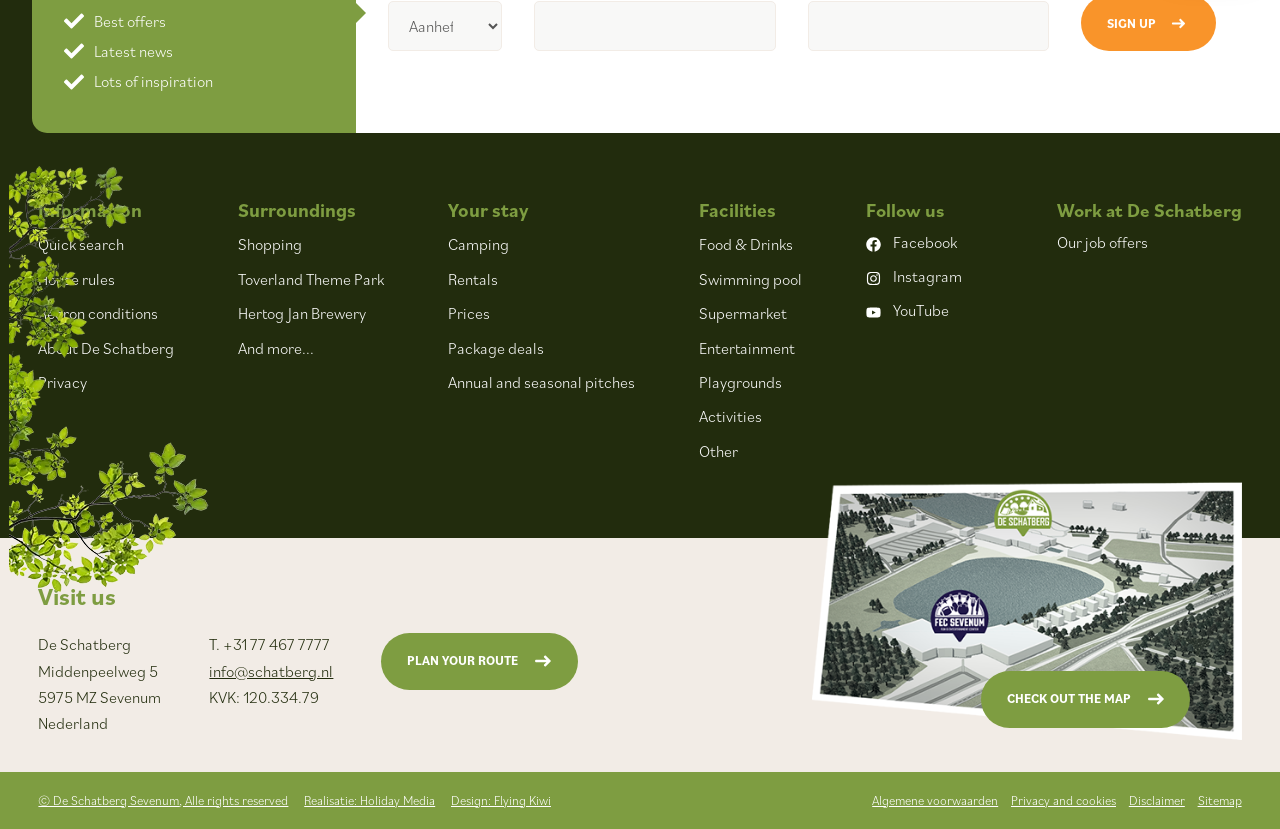What is the address of the campsite?
Using the image provided, answer with just one word or phrase.

Middenpeelweg 5, 5975 MZ Sevenum, Nederland